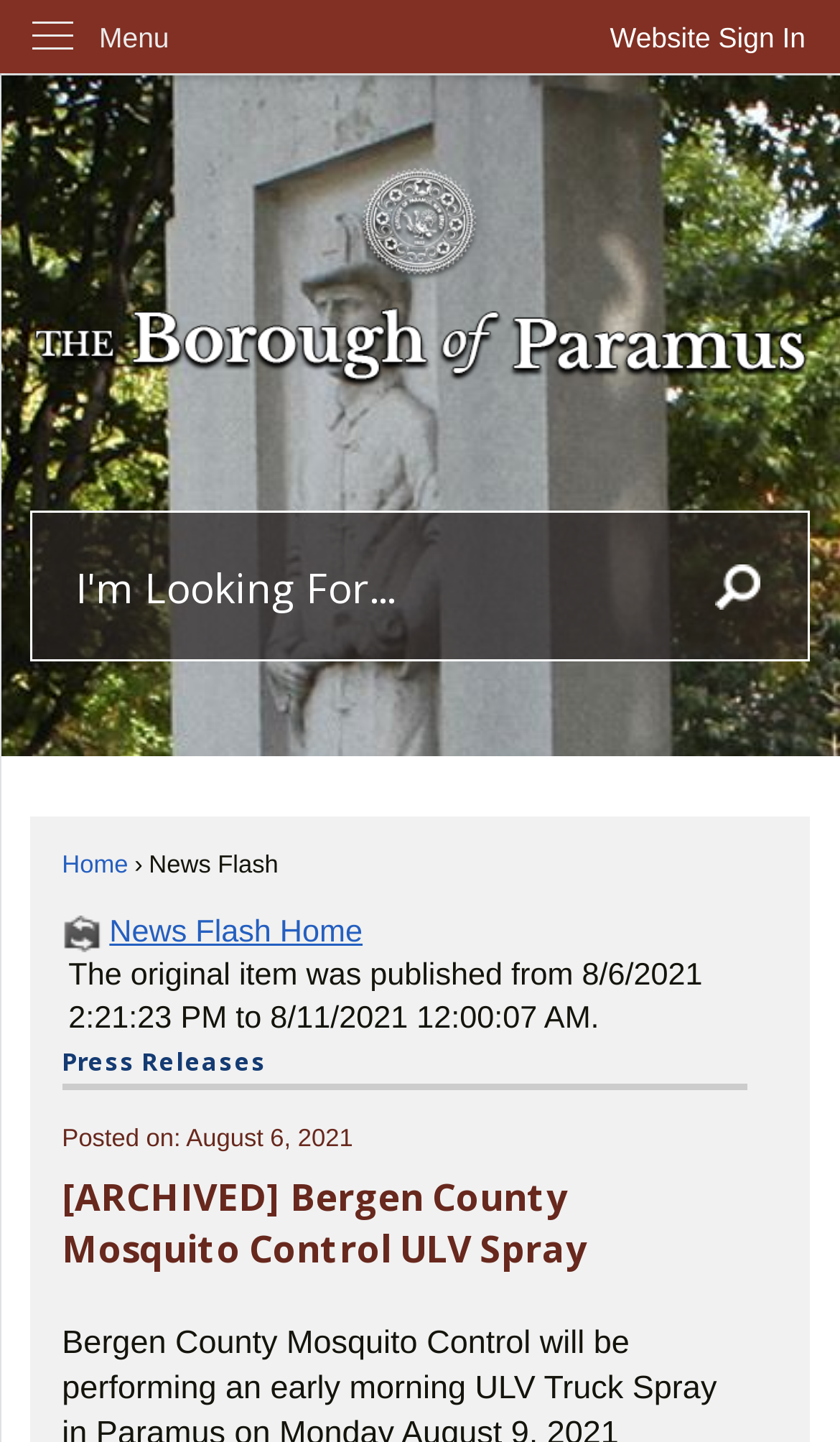Determine the bounding box for the described UI element: "parent_node: Search".

[0.85, 0.392, 0.904, 0.425]